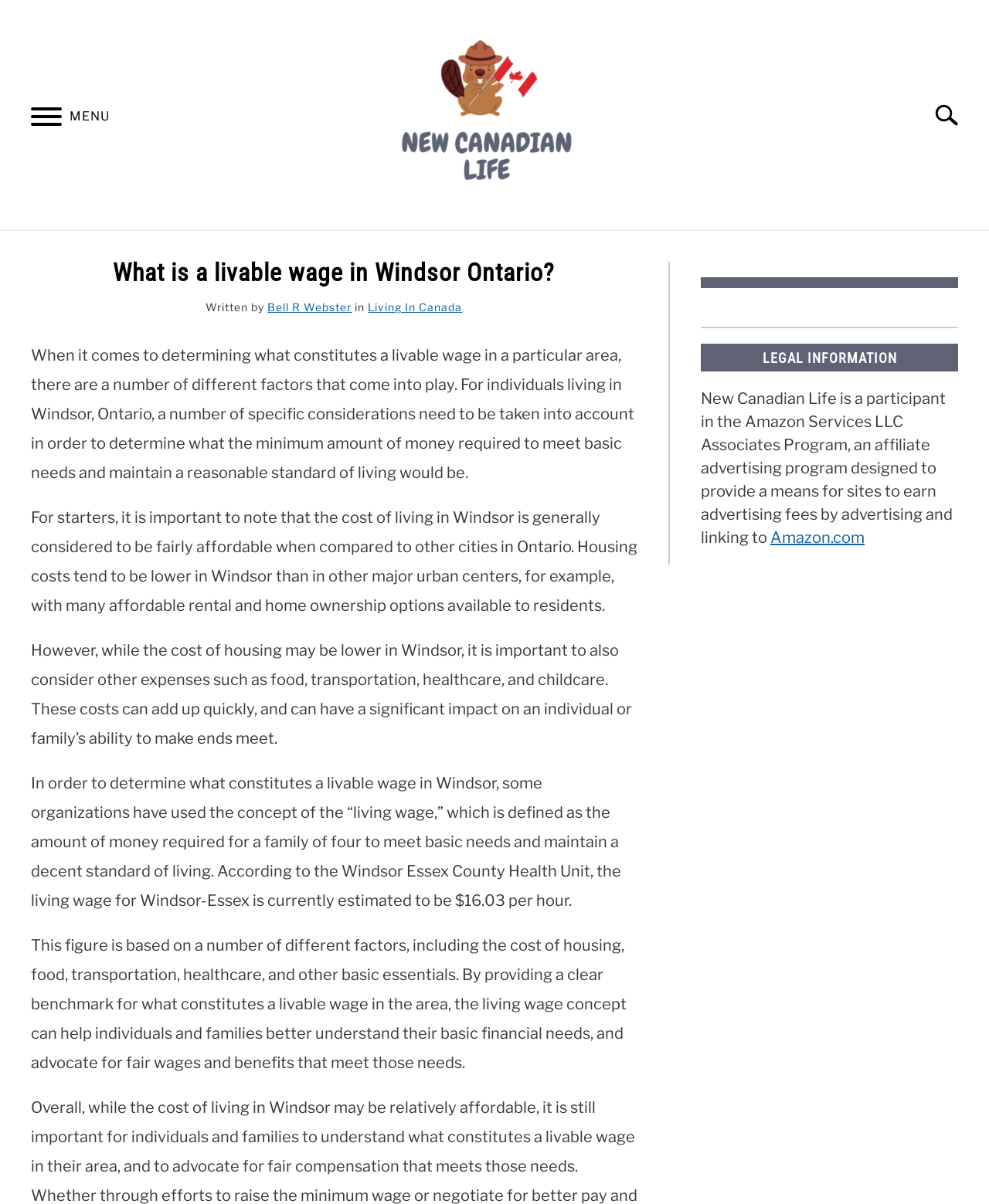Please locate the bounding box coordinates of the element's region that needs to be clicked to follow the instruction: "Click the 'Menu' button". The bounding box coordinates should be provided as four float numbers between 0 and 1, i.e., [left, top, right, bottom].

[0.016, 0.076, 0.078, 0.122]